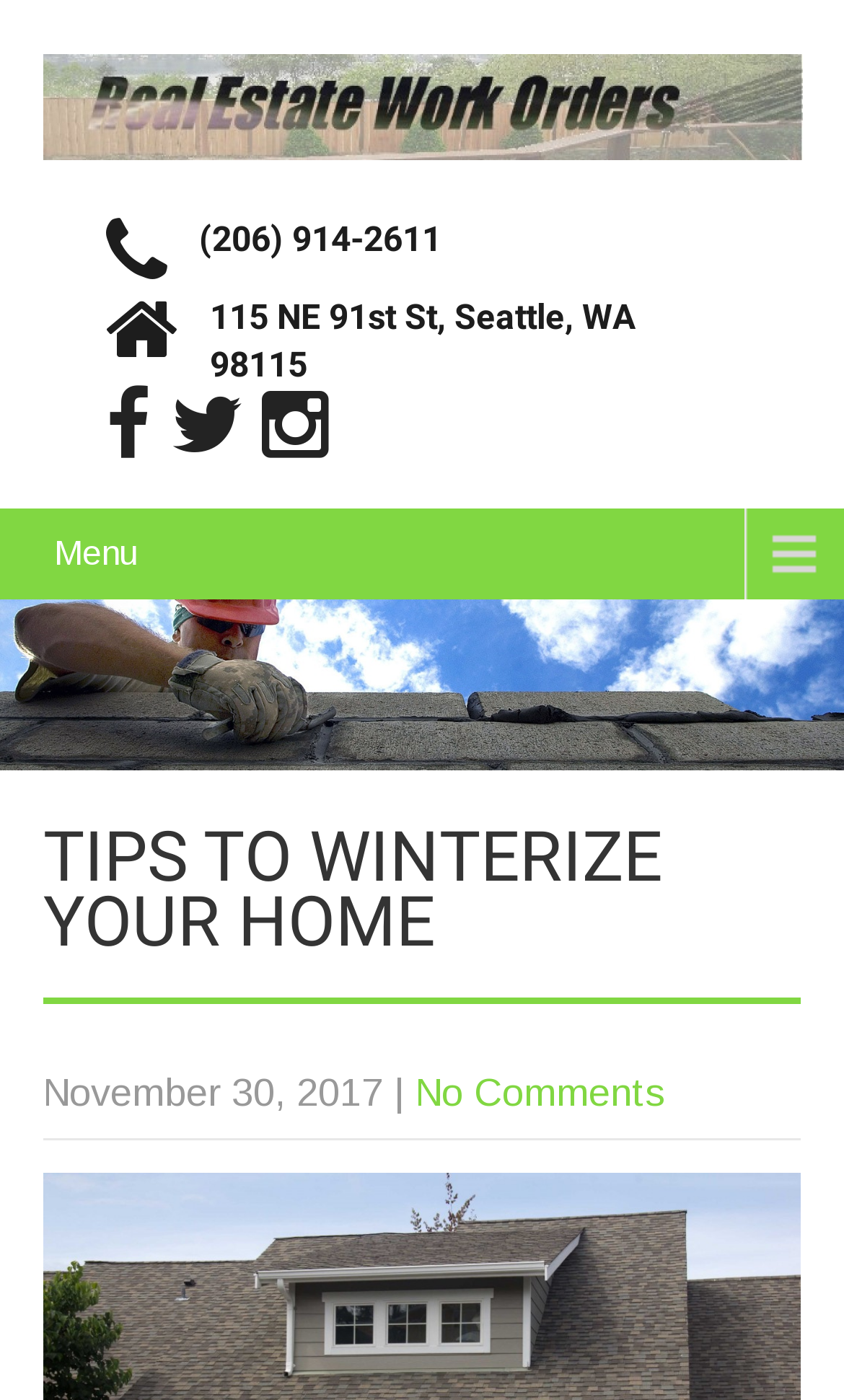What is the address on the webpage?
Answer the question with a detailed and thorough explanation.

I found the address by looking at the StaticText element with the text '115 NE 91st St, Seattle, WA 98115' at coordinates [0.249, 0.212, 0.754, 0.275].